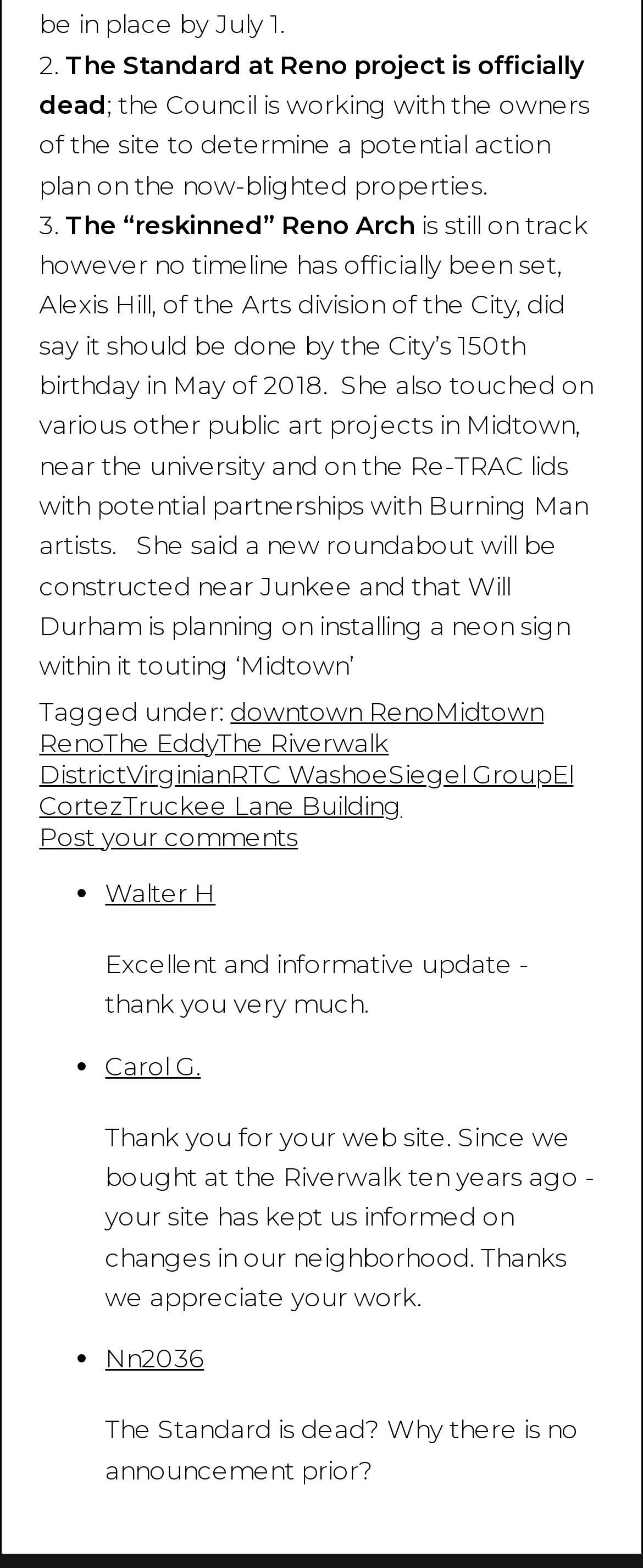Please specify the bounding box coordinates of the clickable region to carry out the following instruction: "Click on 'Post your comments'". The coordinates should be four float numbers between 0 and 1, in the format [left, top, right, bottom].

[0.061, 0.523, 0.464, 0.543]